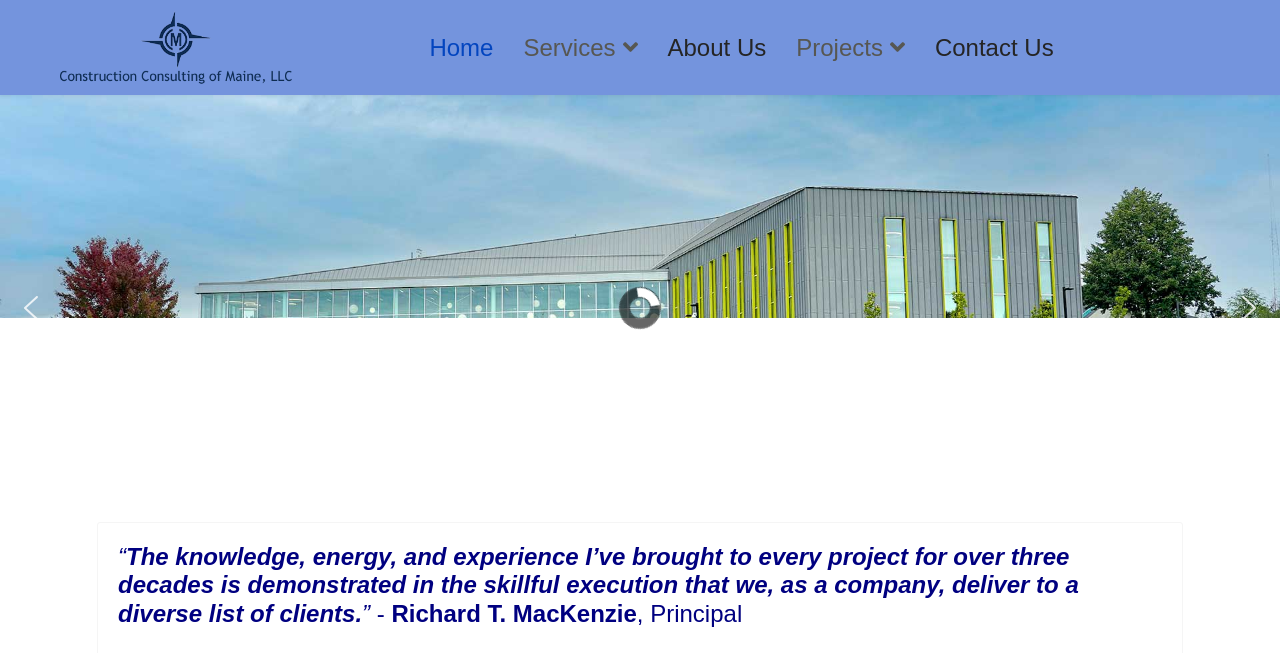Examine the image and give a thorough answer to the following question:
How many navigation links are at the top of the page?

I counted the number of link elements at the top of the page, which are 'Home', 'About Us', 'Services', and 'Contact Us', and found that there are 4 navigation links.